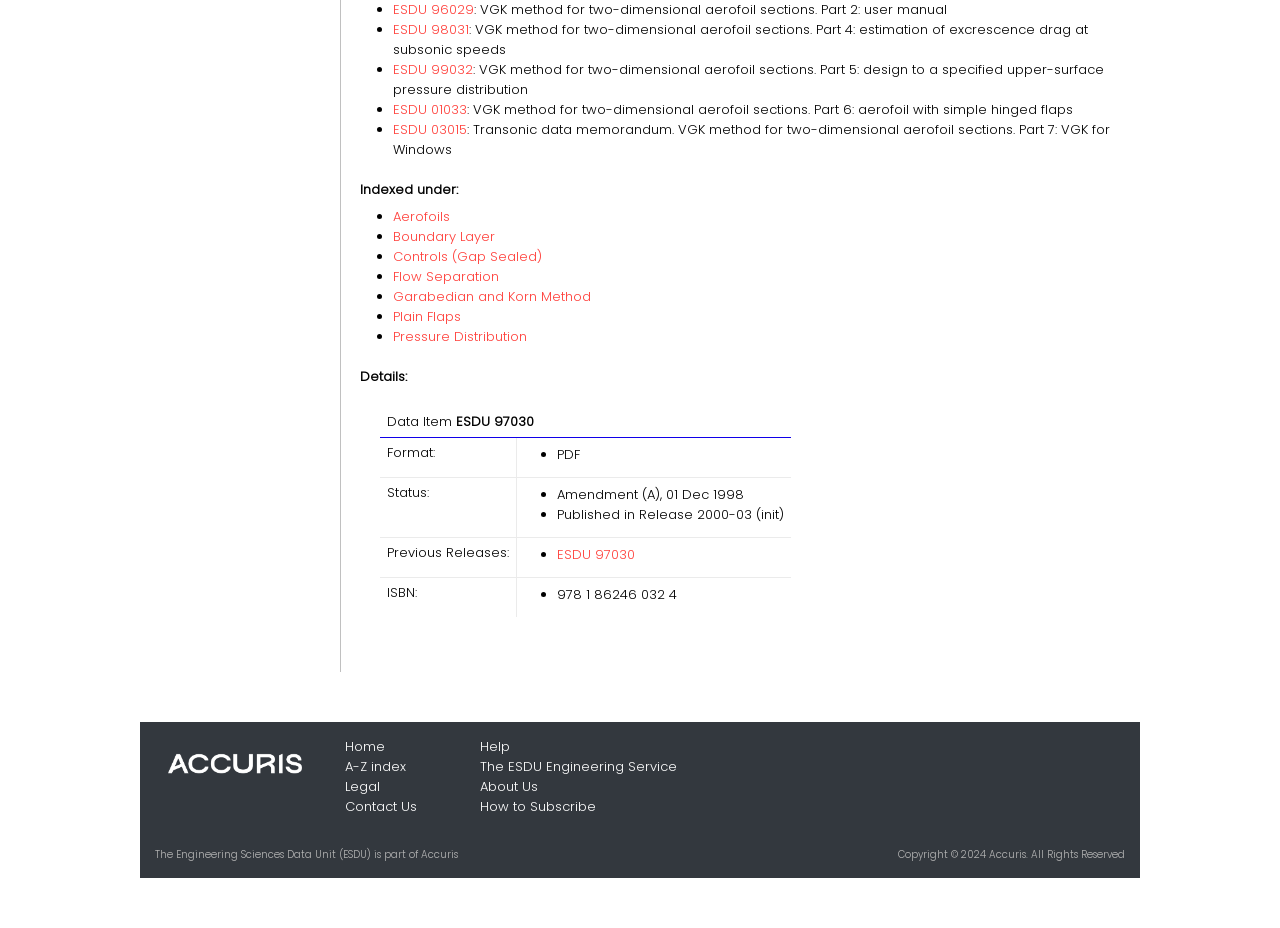Locate the bounding box coordinates for the element described below: "How to Subscribe". The coordinates must be four float values between 0 and 1, formatted as [left, top, right, bottom].

[0.375, 0.859, 0.466, 0.879]